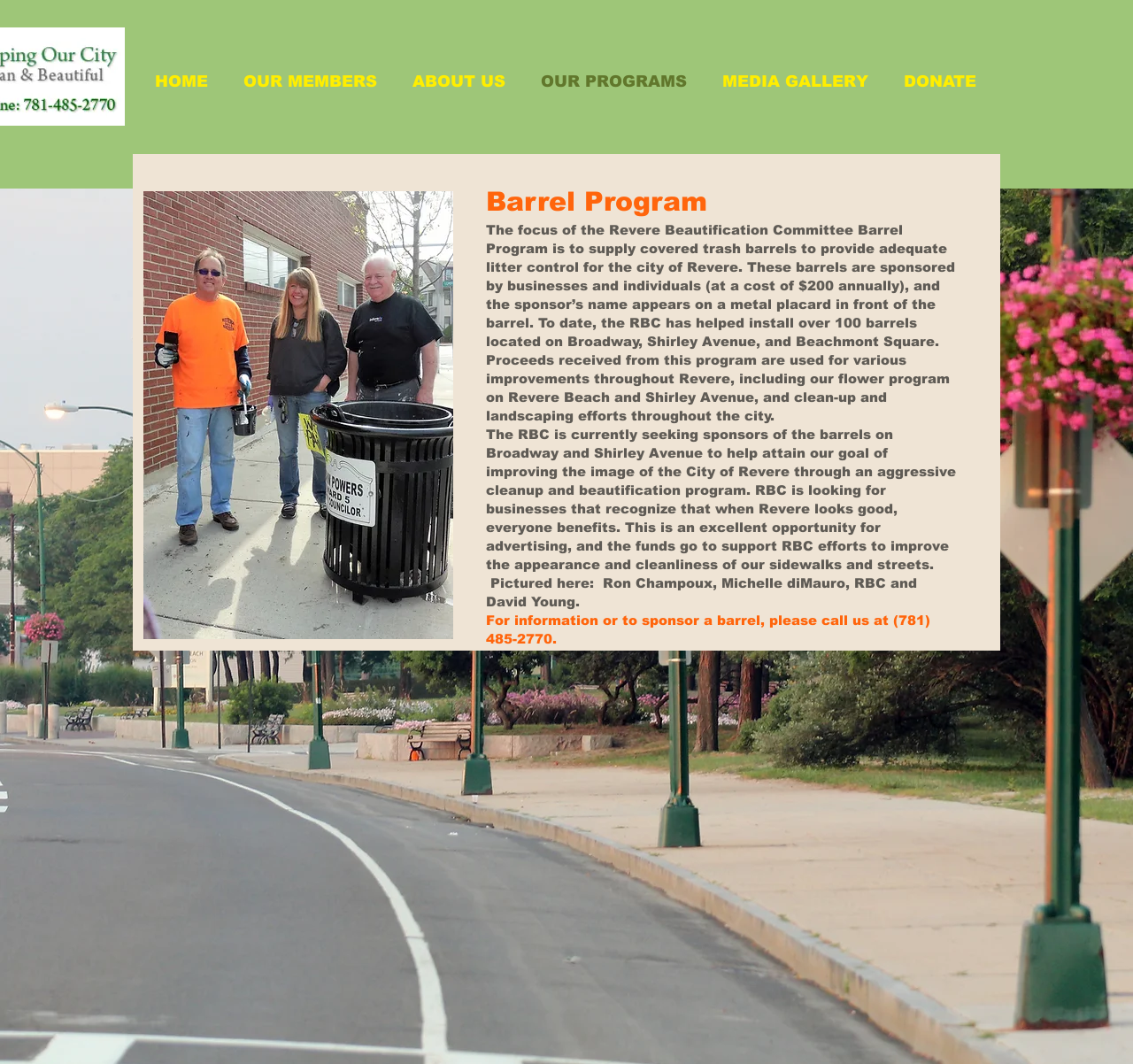Using the description: "DONATE", identify the bounding box of the corresponding UI element in the screenshot.

[0.782, 0.06, 0.877, 0.093]